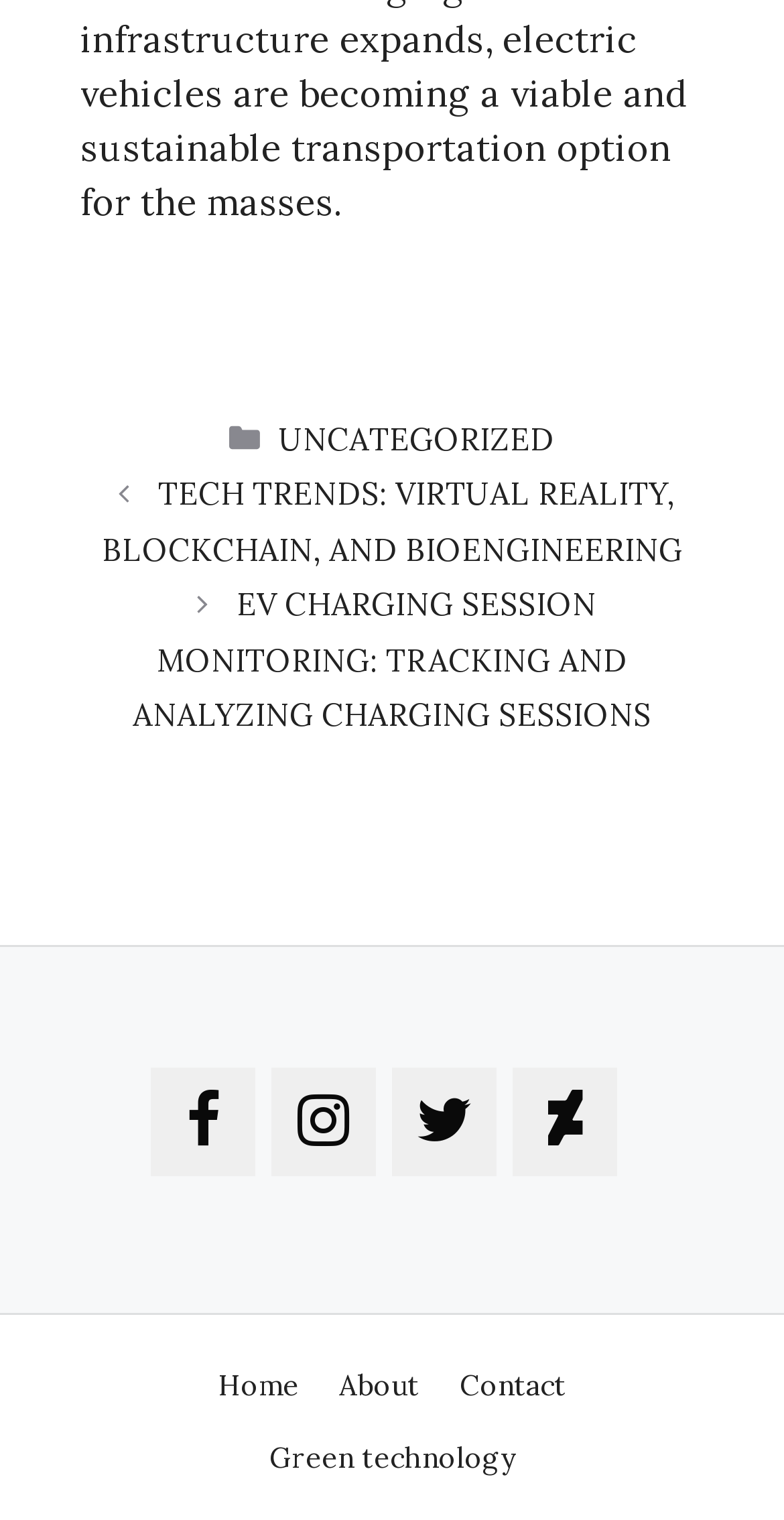Please respond to the question with a concise word or phrase:
What is the last link in the site section?

Contact